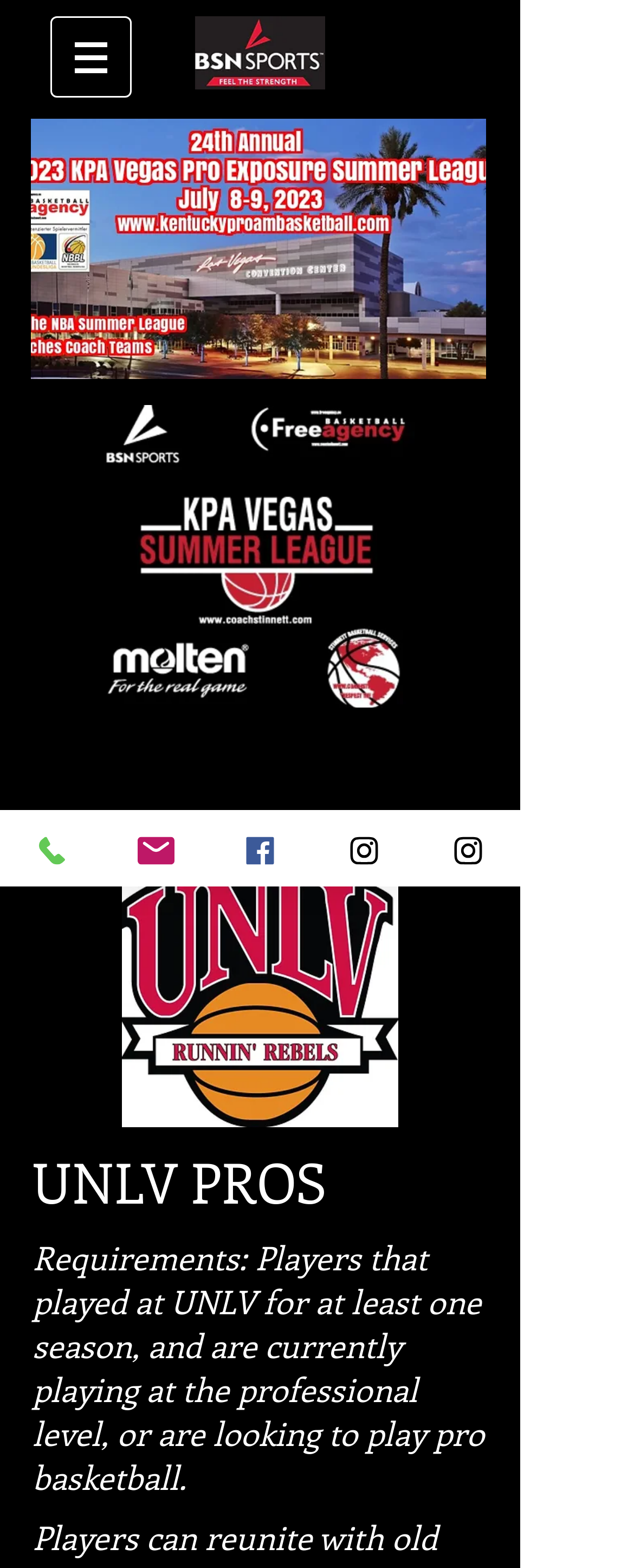What is the logo image filename?
Based on the image, give a concise answer in the form of a single word or short phrase.

KPA Vegas 23 logo.jpg